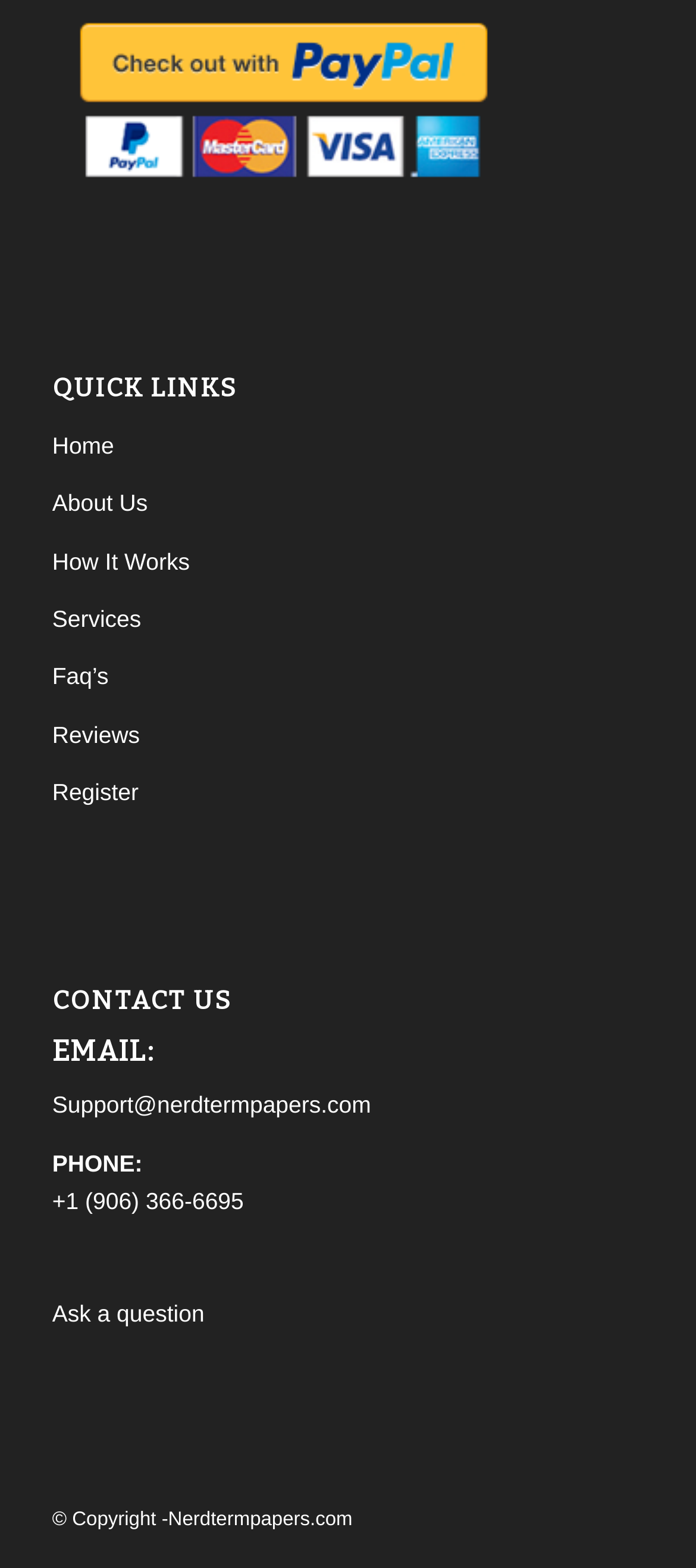Please determine the bounding box of the UI element that matches this description: Support@nerdtermpapers.com. The coordinates should be given as (top-left x, top-left y, bottom-right x, bottom-right y), with all values between 0 and 1.

[0.075, 0.696, 0.533, 0.713]